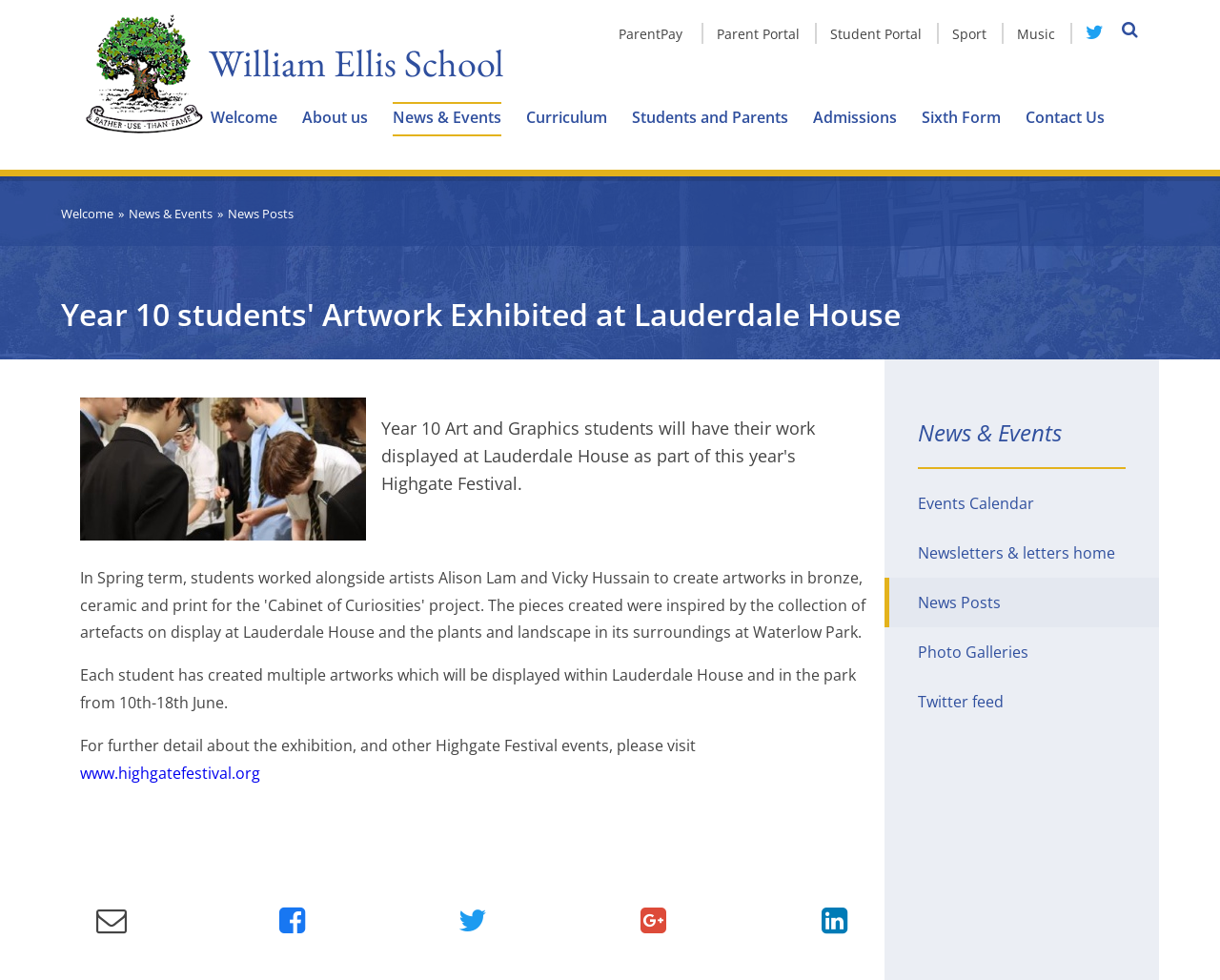How many links are there in the top navigation bar?
Please provide a single word or phrase in response based on the screenshot.

7